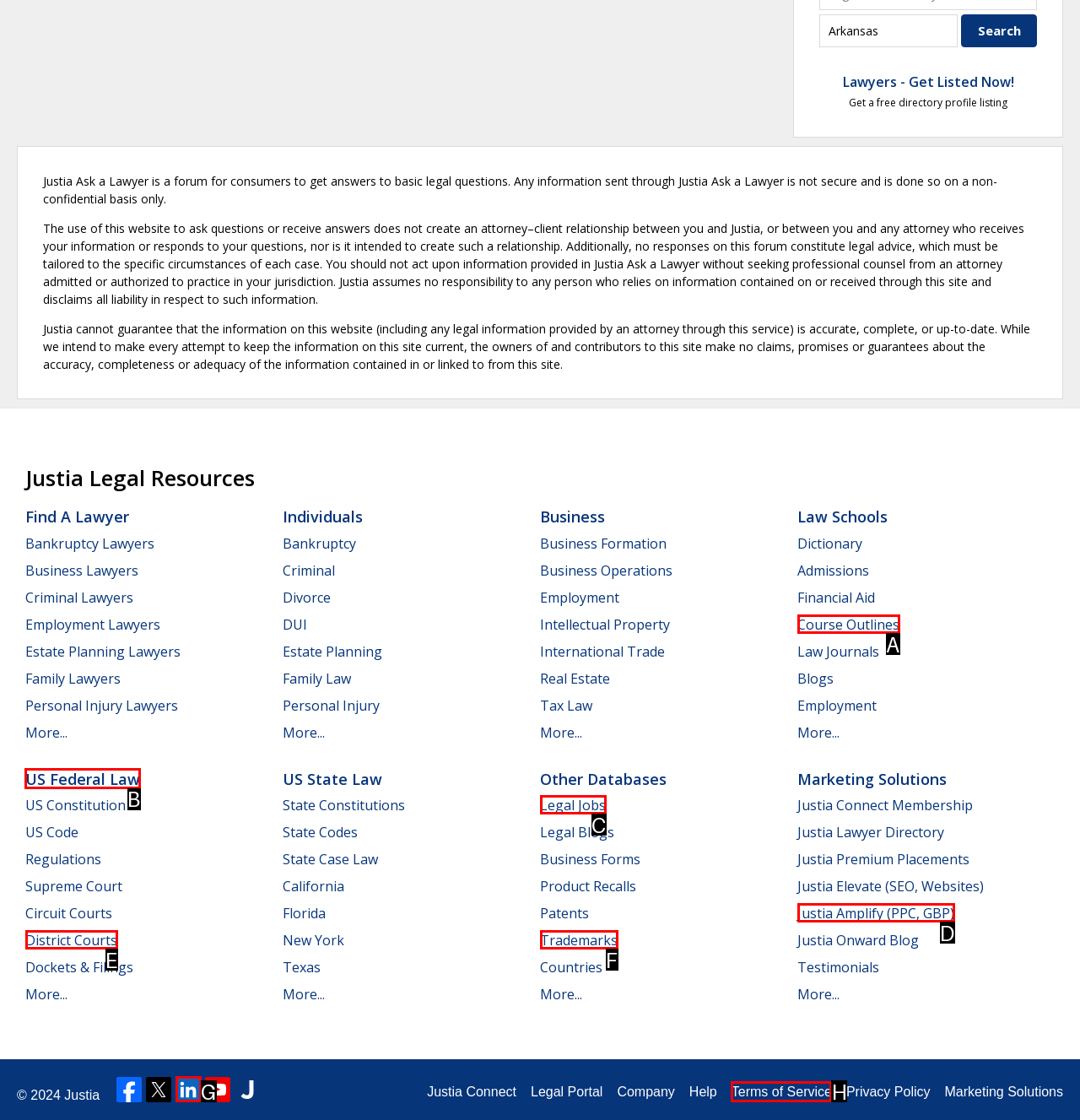Select the letter of the UI element you need to click on to fulfill this task: Verify your age to continue. Write down the letter only.

None